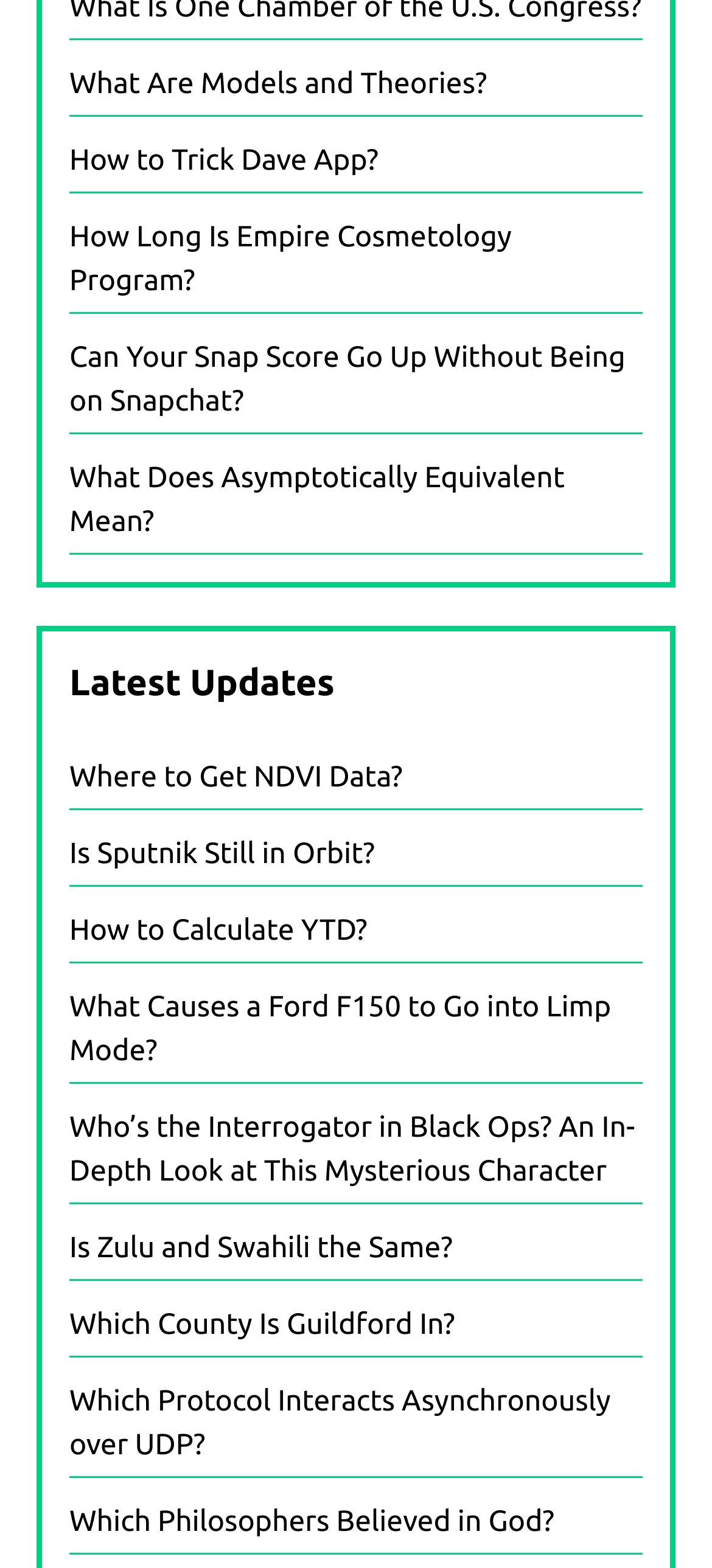Are the links on this webpage related to a specific industry or field?
Please give a detailed answer to the question using the information shown in the image.

Upon examining the links on this webpage, I notice that they cover a wide range of topics, including science, technology, philosophy, and more. There is no indication that the links are related to a specific industry or field.